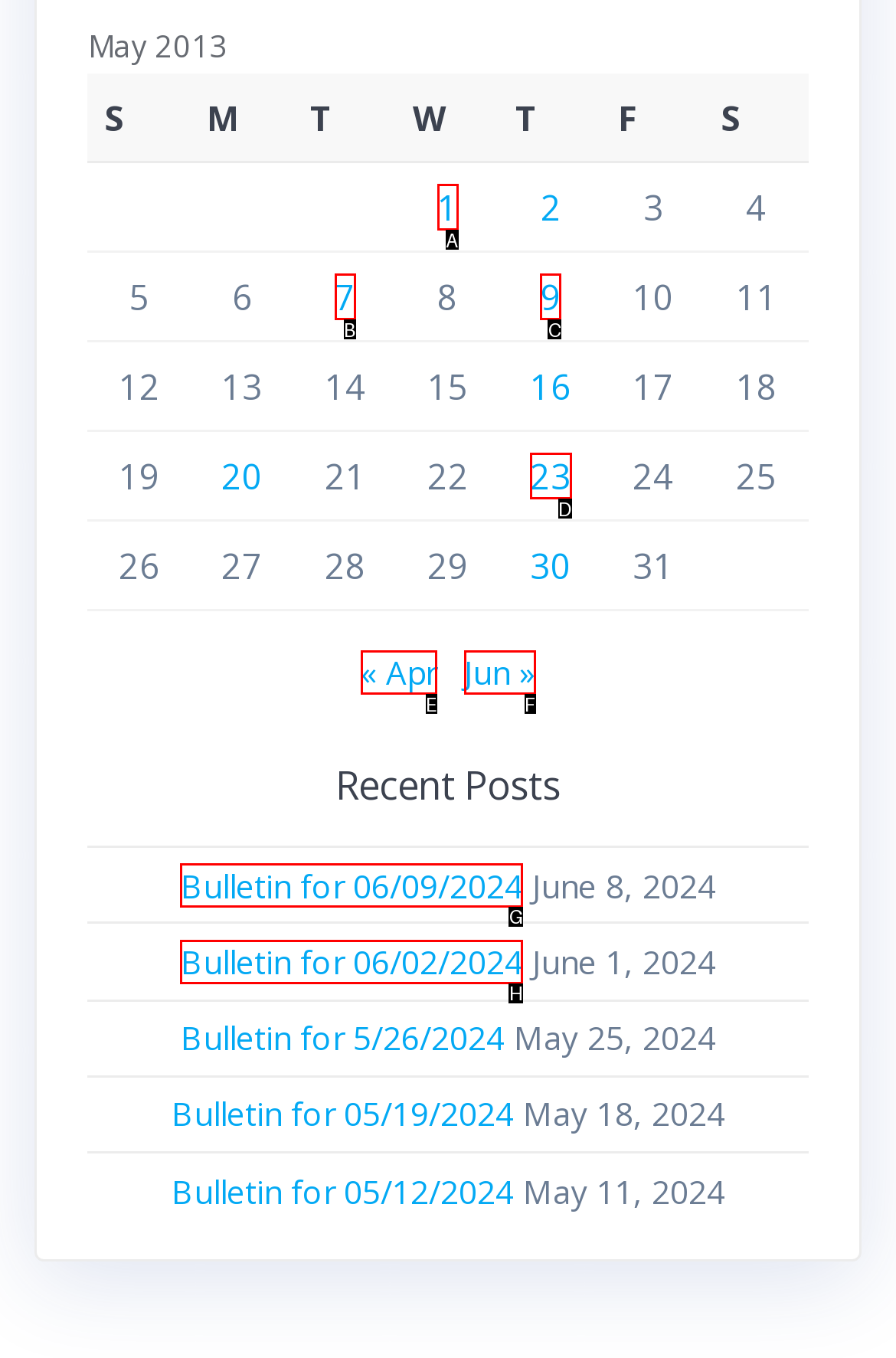Which option corresponds to the following element description: 9?
Please provide the letter of the correct choice.

C